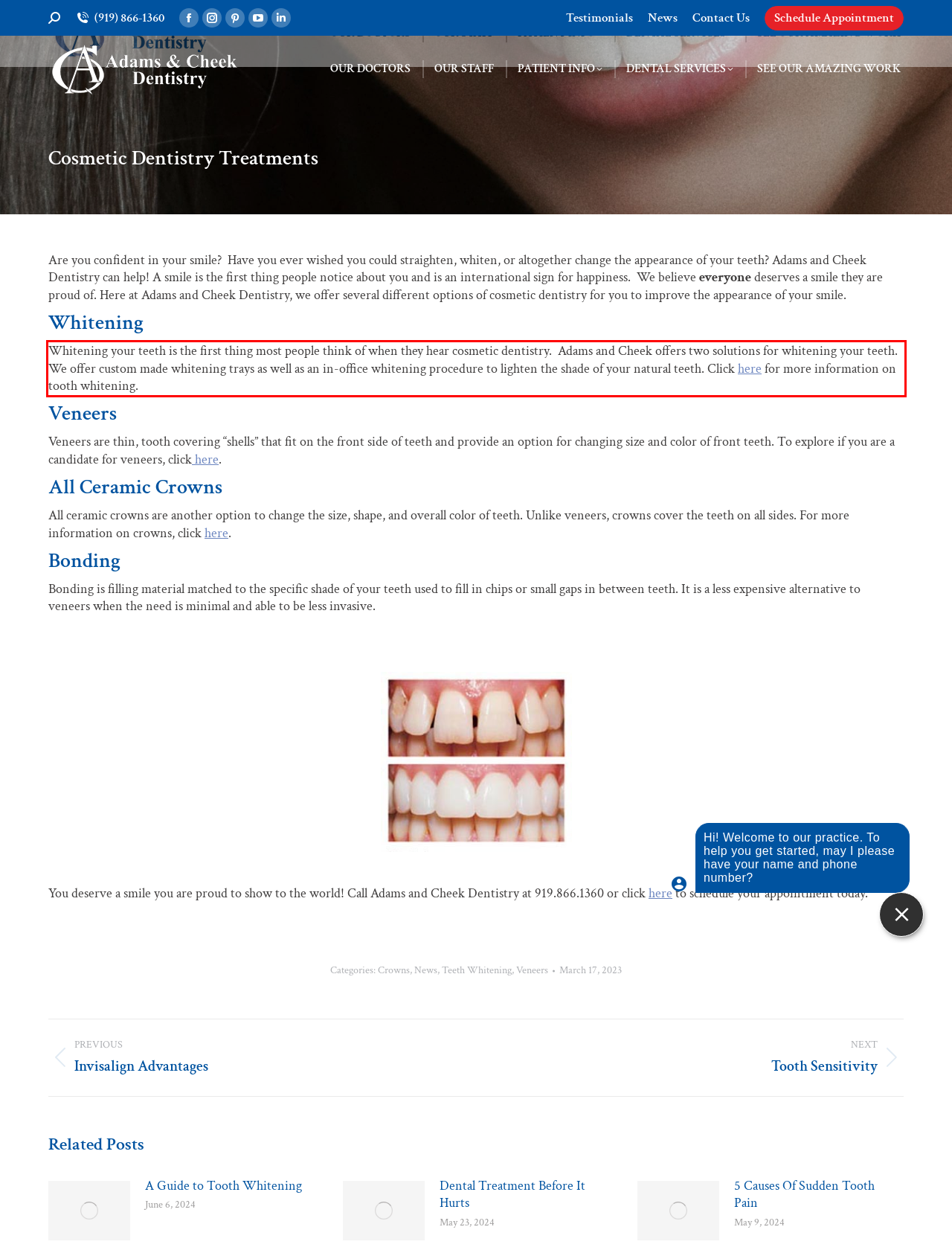You have a screenshot with a red rectangle around a UI element. Recognize and extract the text within this red bounding box using OCR.

Whitening your teeth is the first thing most people think of when they hear cosmetic dentistry. Adams and Cheek offers two solutions for whitening your teeth. We offer custom made whitening trays as well as an in-office whitening procedure to lighten the shade of your natural teeth. Click here for more information on tooth whitening.